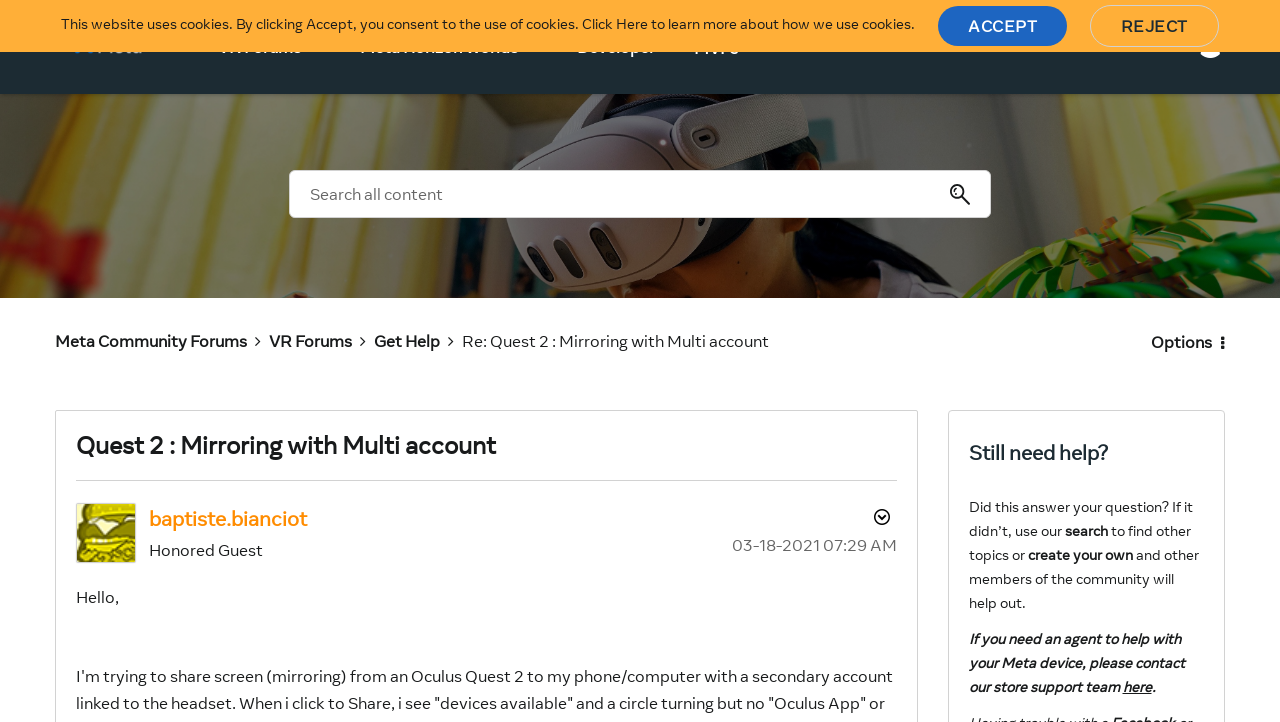Please determine the bounding box coordinates of the element to click on in order to accomplish the following task: "Show post options". Ensure the coordinates are four float numbers ranging from 0 to 1, i.e., [left, top, right, bottom].

[0.674, 0.696, 0.7, 0.737]